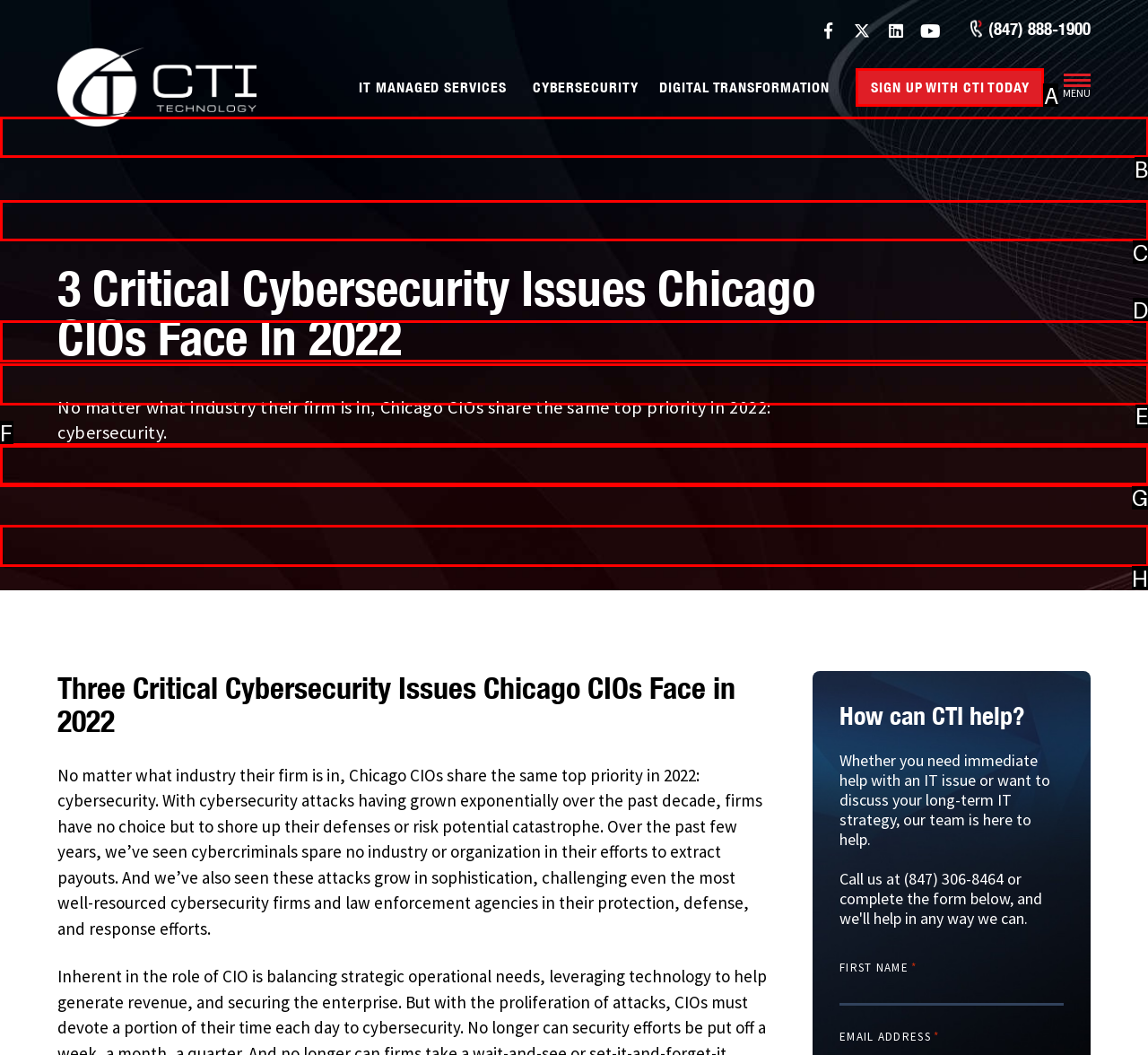For the given instruction: Click the SIGN UP WITH CTI TODAY link, determine which boxed UI element should be clicked. Answer with the letter of the corresponding option directly.

A